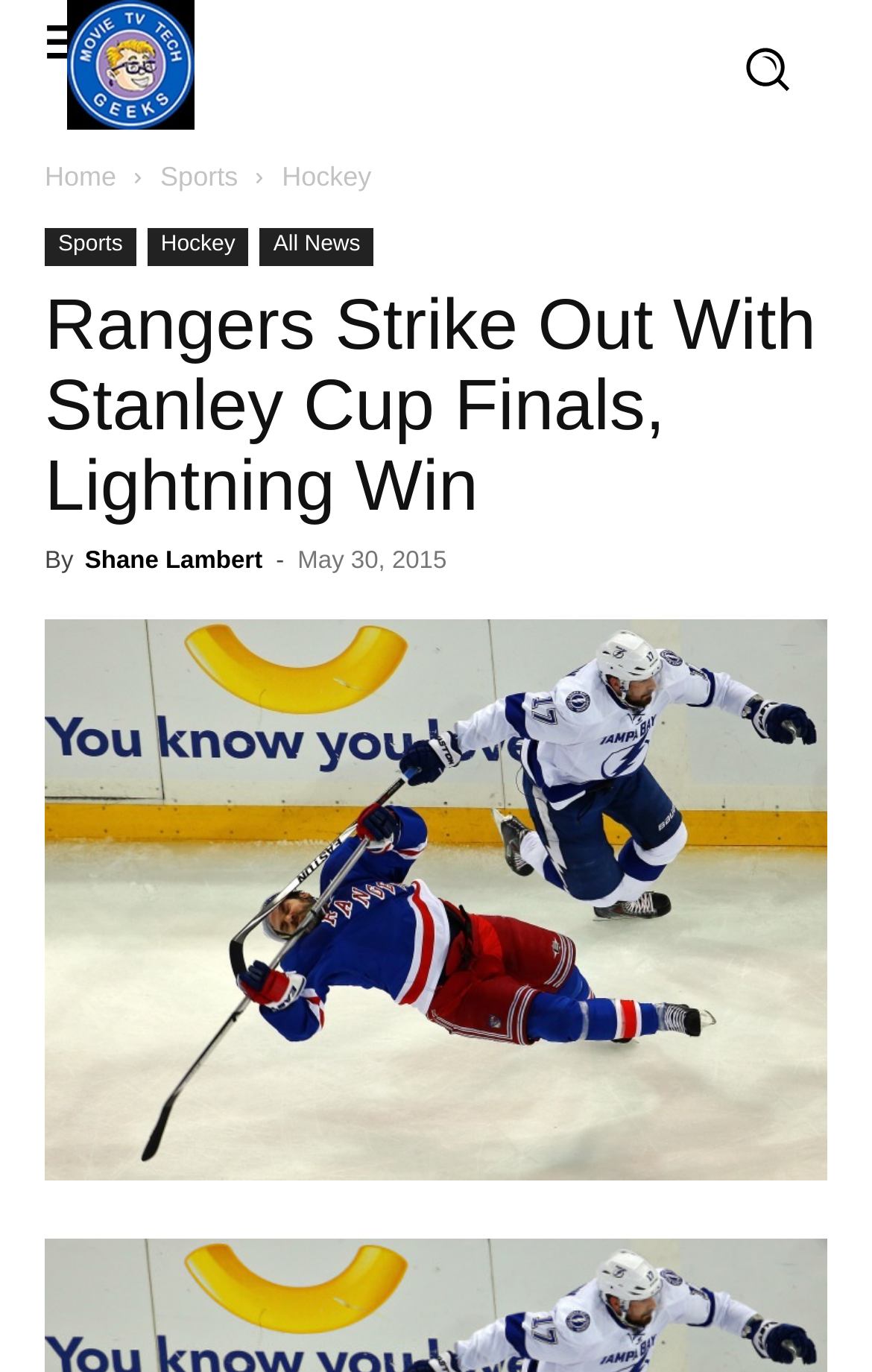Identify the bounding box coordinates for the region to click in order to carry out this instruction: "Read the article by Shane Lambert". Provide the coordinates using four float numbers between 0 and 1, formatted as [left, top, right, bottom].

[0.097, 0.399, 0.301, 0.419]